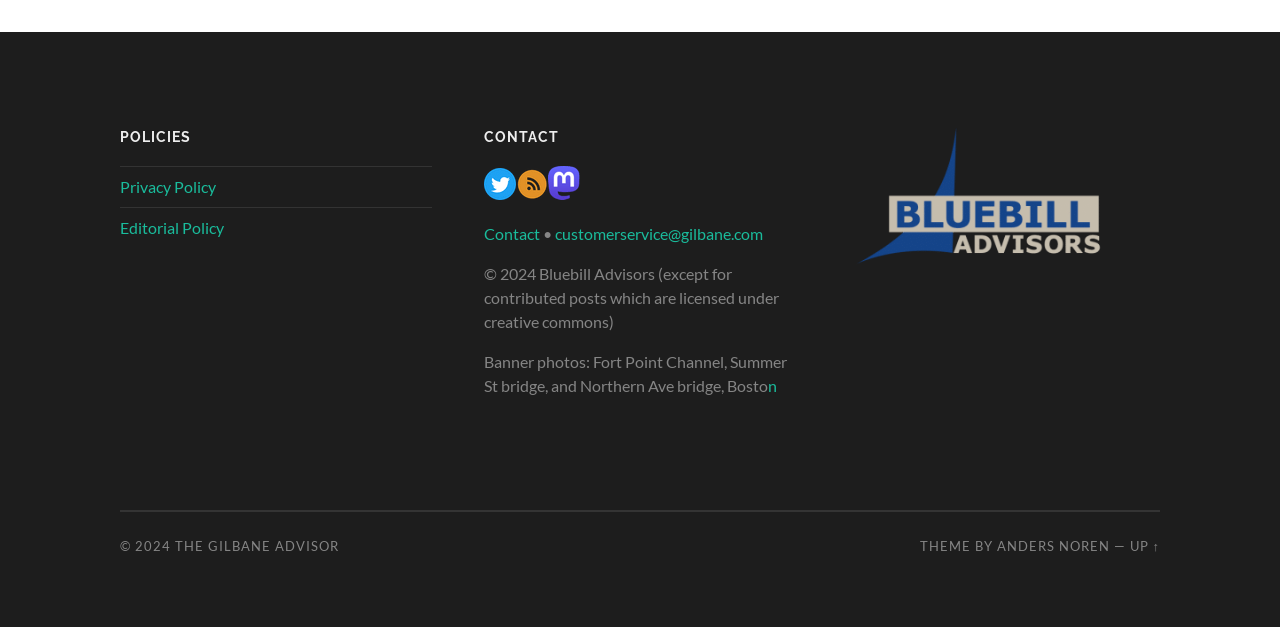Identify the bounding box coordinates of the section to be clicked to complete the task described by the following instruction: "Read the related post about 'How to Choose a Remodeling Company?'". The coordinates should be four float numbers between 0 and 1, formatted as [left, top, right, bottom].

None